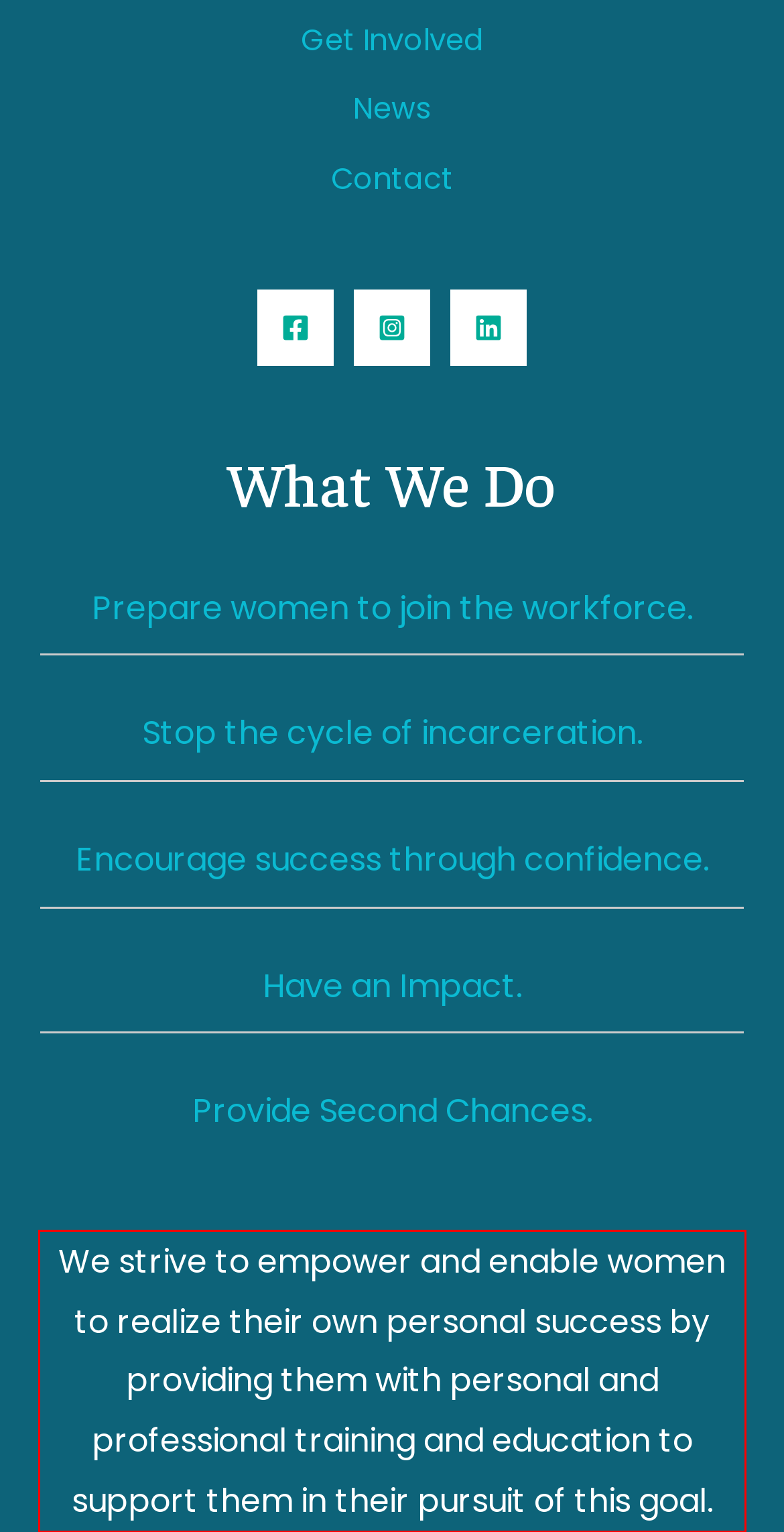Review the screenshot of the webpage and recognize the text inside the red rectangle bounding box. Provide the extracted text content.

We strive to empower and enable women to realize their own personal success by providing them with personal and professional training and education to support them in their pursuit of this goal.